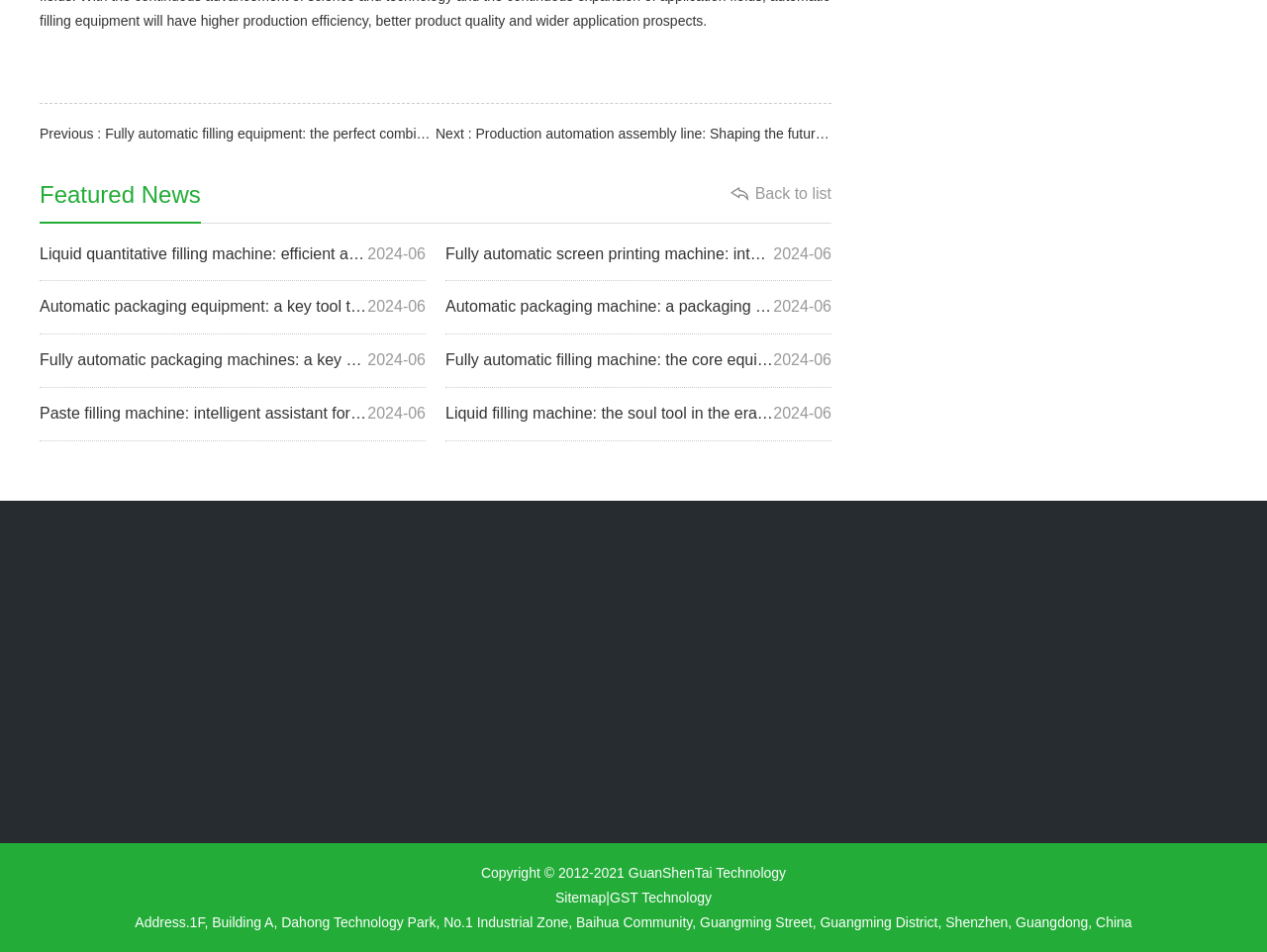What is the category of the news articles?
Please provide a full and detailed response to the question.

The category of the news articles can be determined by looking at the StaticText element with the text 'Featured News' at the top of the webpage, which suggests that the links below it are news articles belonging to this category.